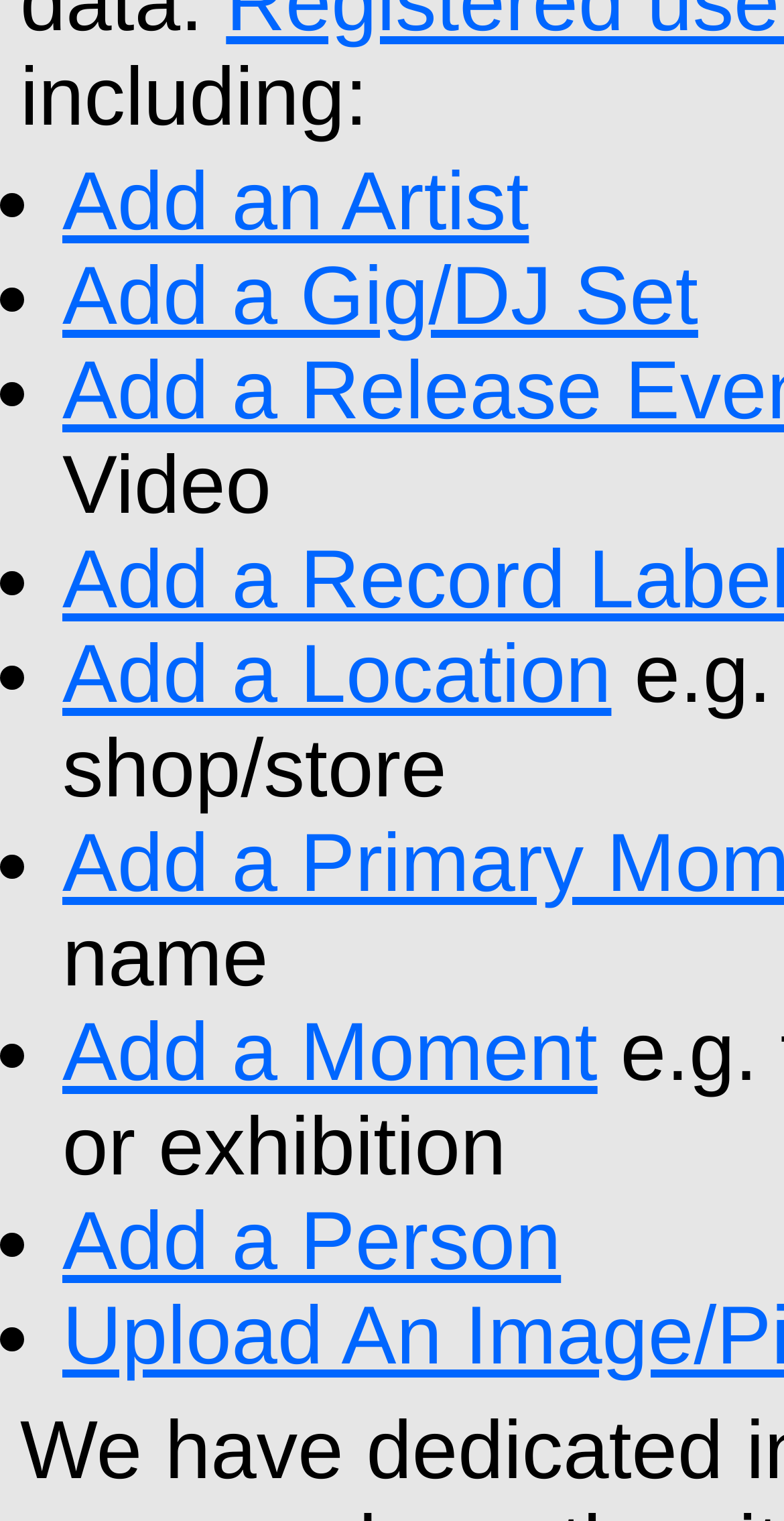From the webpage screenshot, predict the bounding box of the UI element that matches this description: "Add a Gig/DJ Set".

[0.079, 0.164, 0.891, 0.225]